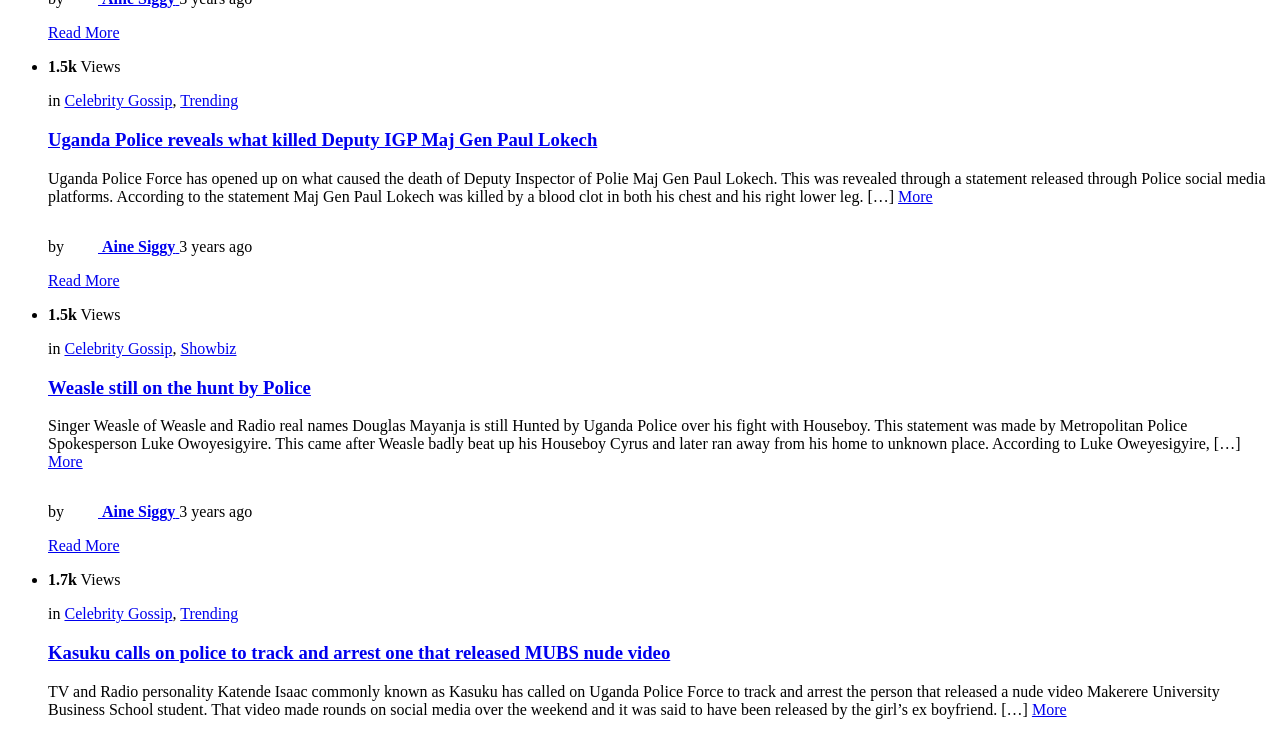Provide a single word or phrase to answer the given question: 
How many views does the second article have?

1.5k